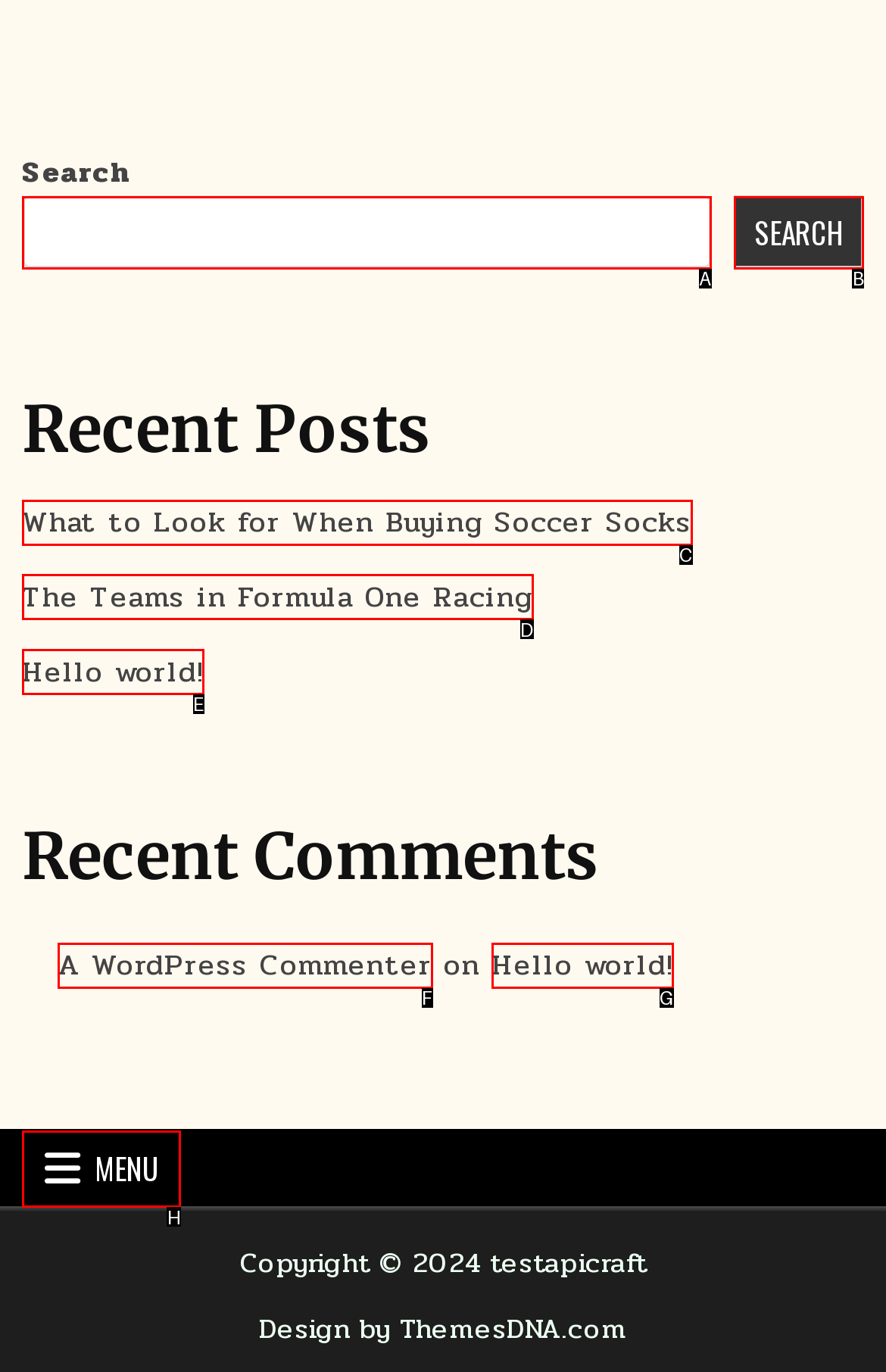Select the appropriate letter to fulfill the given instruction: expand secondary menu
Provide the letter of the correct option directly.

H